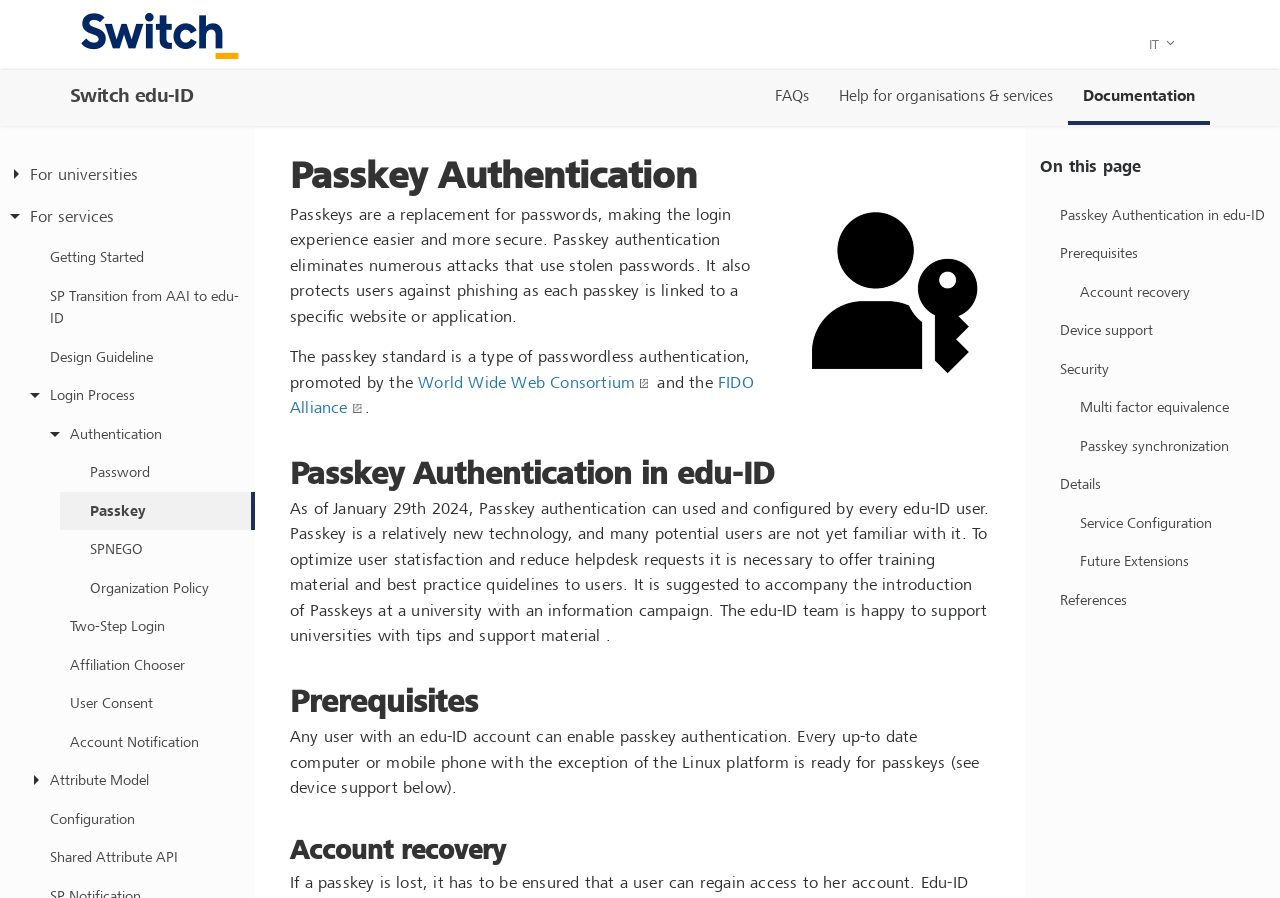What is the purpose of Passkey authentication?
Please use the image to deliver a detailed and complete answer.

The purpose of Passkey authentication is to provide an easier and more secure login experience. It eliminates the need for passwords, which can be stolen or phished, and provides a more secure way of authenticating users.